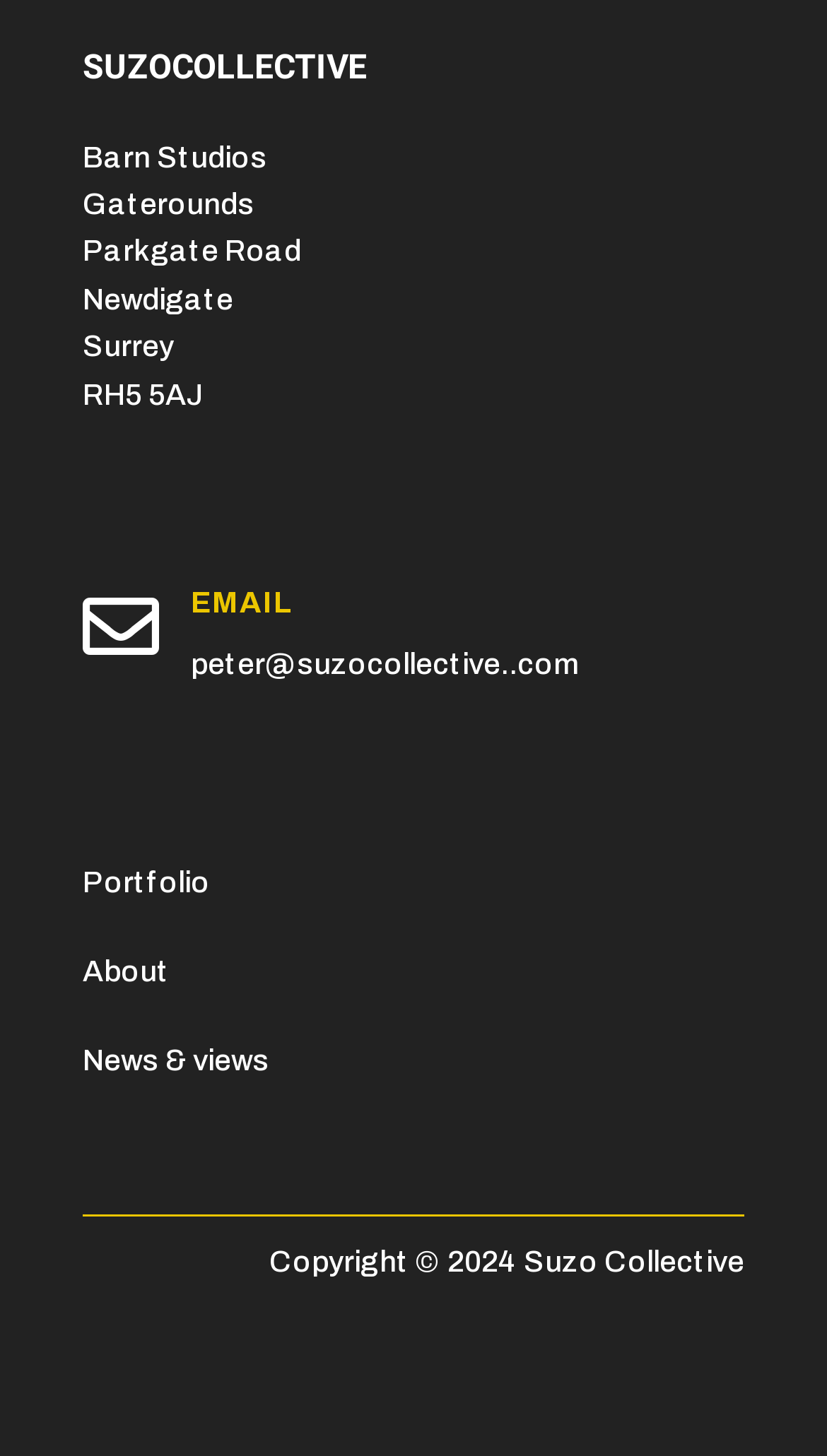Return the bounding box coordinates of the UI element that corresponds to this description: "peter@suzocollective..com". The coordinates must be given as four float numbers in the range of 0 and 1, [left, top, right, bottom].

[0.231, 0.445, 0.7, 0.467]